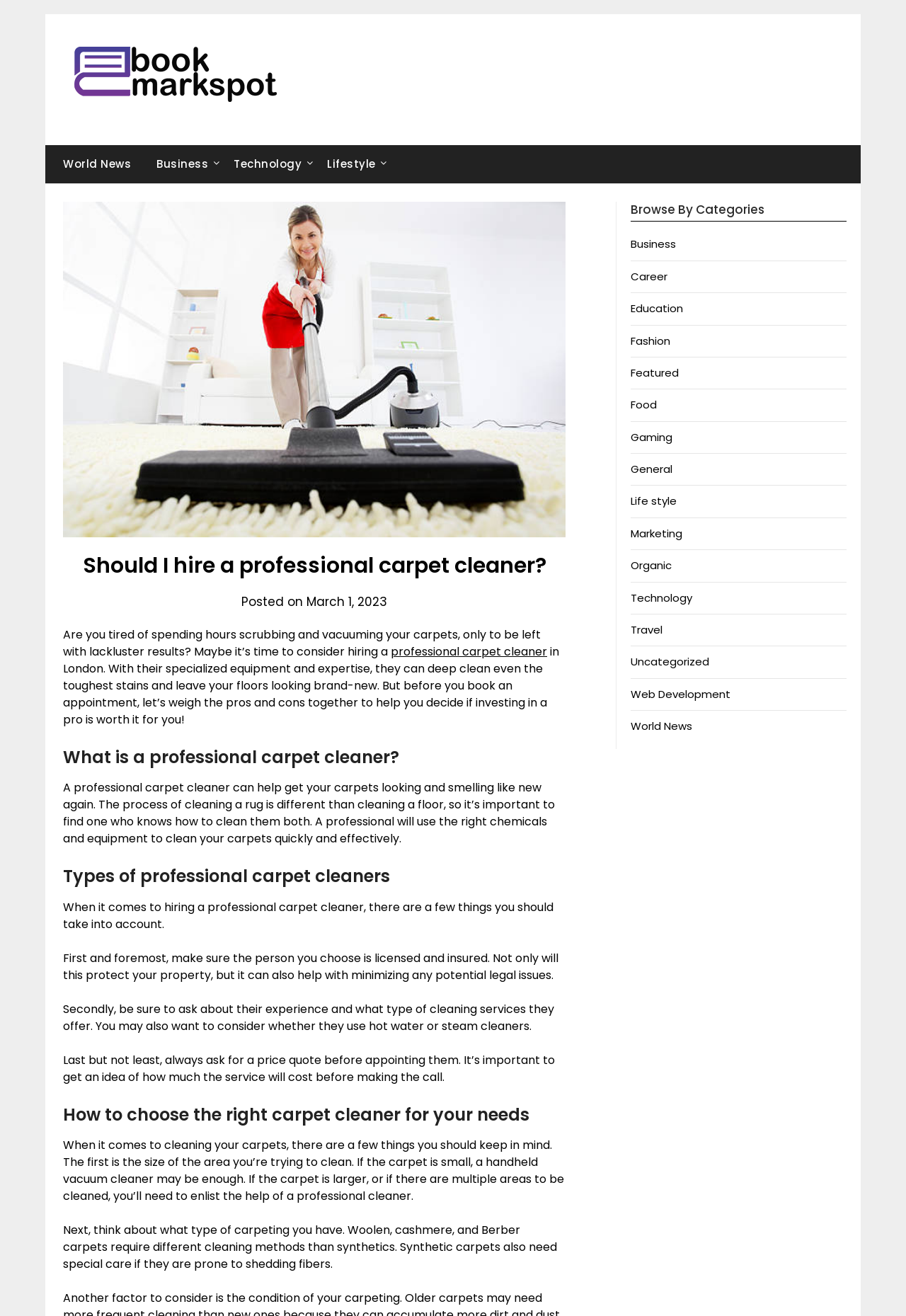What factors should be considered when choosing a carpet cleaner? Refer to the image and provide a one-word or short phrase answer.

Size, type, and price